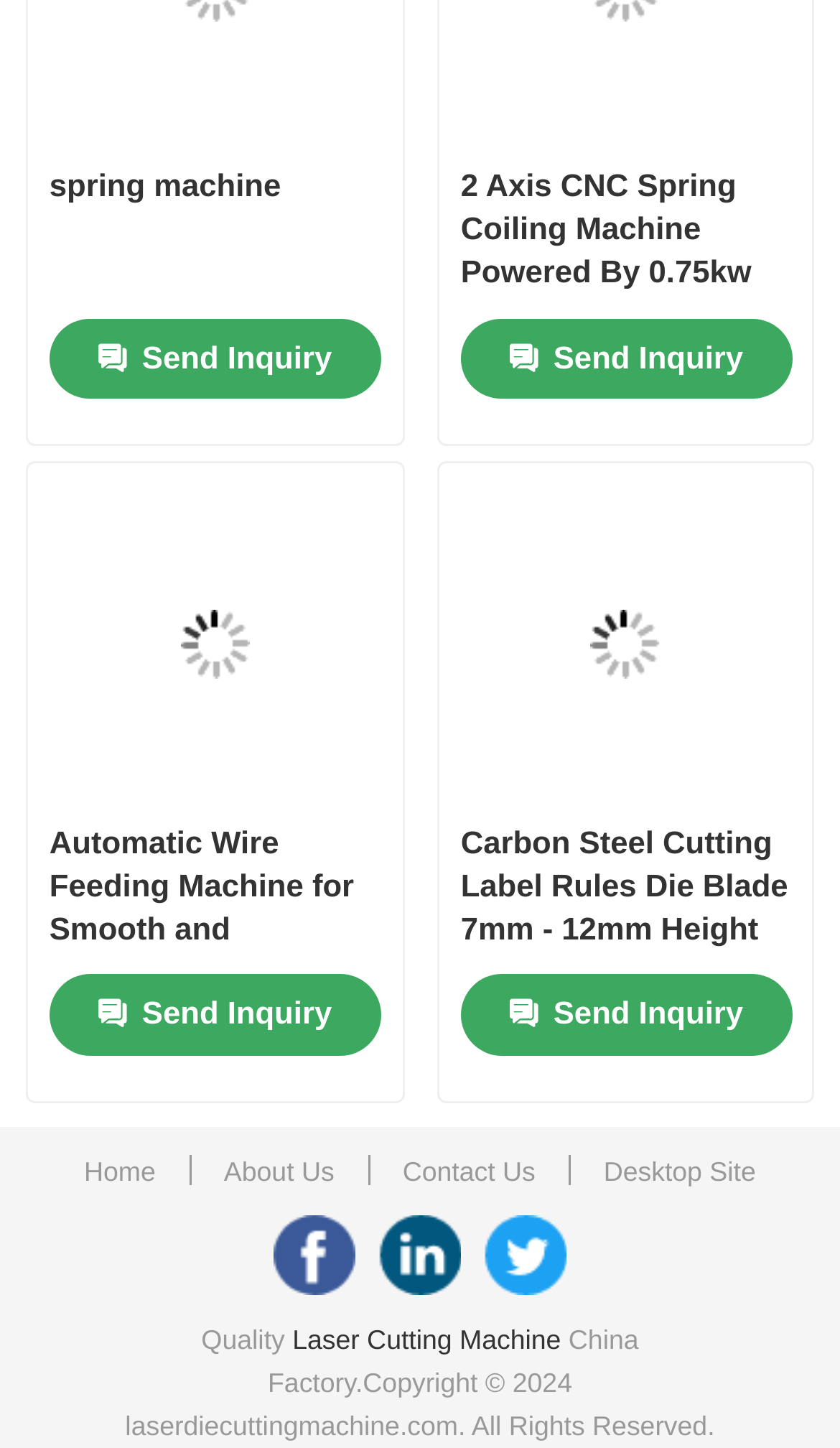Identify the bounding box for the element characterized by the following description: "Contacts".

[0.08, 0.275, 0.92, 0.357]